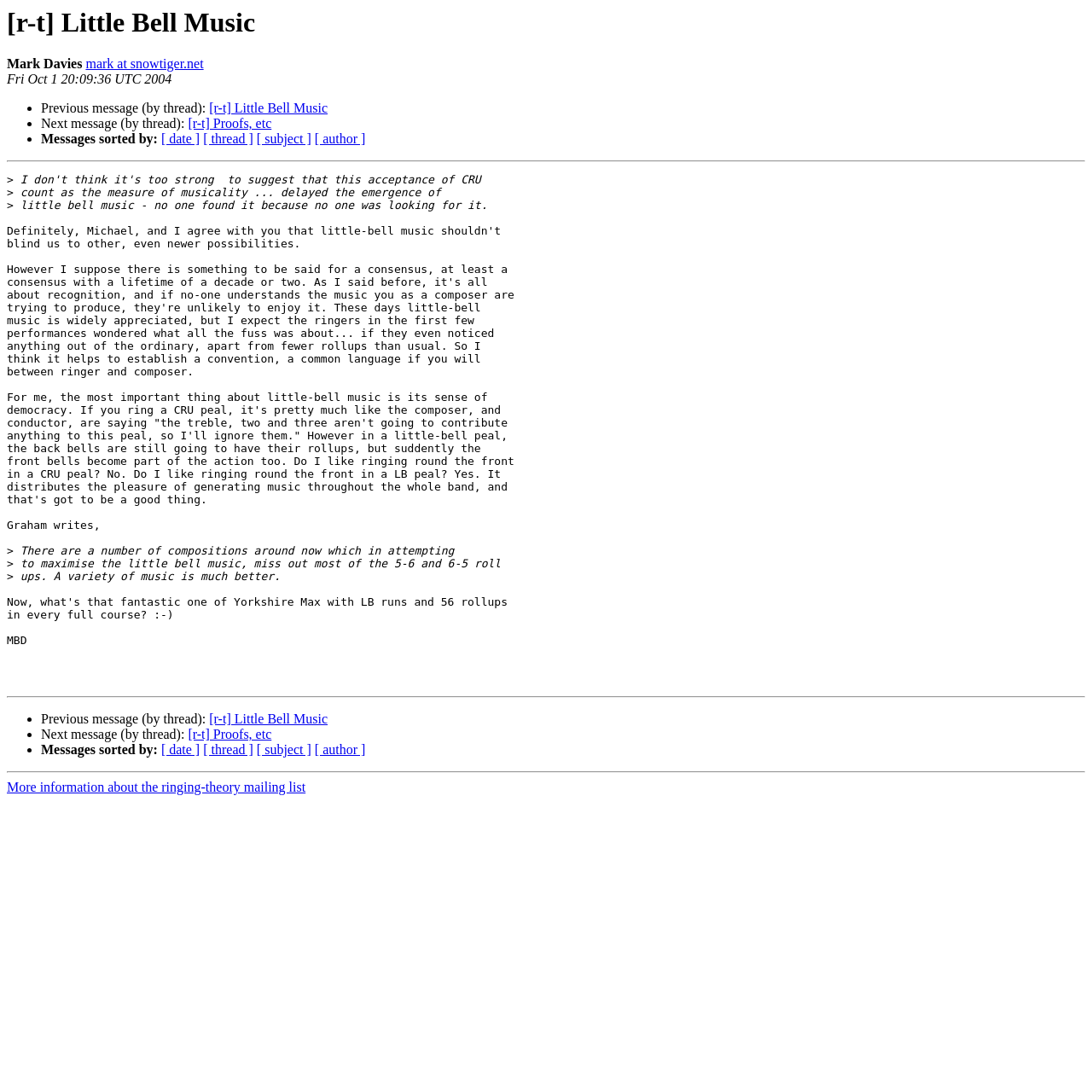How many links are there in the webpage?
Using the picture, provide a one-word or short phrase answer.

11